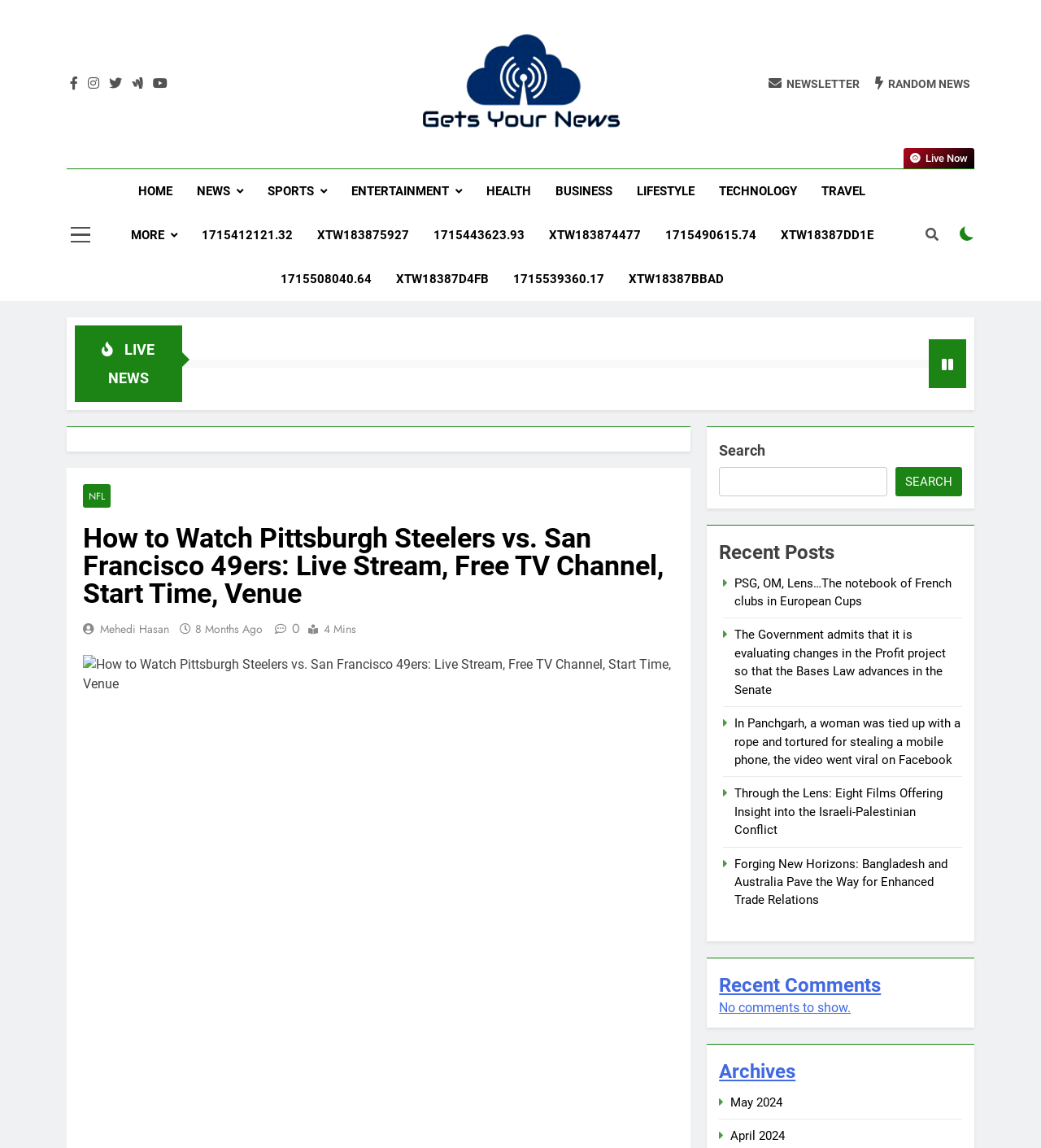Locate the bounding box coordinates of the clickable region necessary to complete the following instruction: "Read the 'How to Watch Pittsburgh Steelers vs. San Francisco 49ers: Live Stream, Free TV Channel, Start Time, Venue' article". Provide the coordinates in the format of four float numbers between 0 and 1, i.e., [left, top, right, bottom].

[0.08, 0.456, 0.648, 0.528]